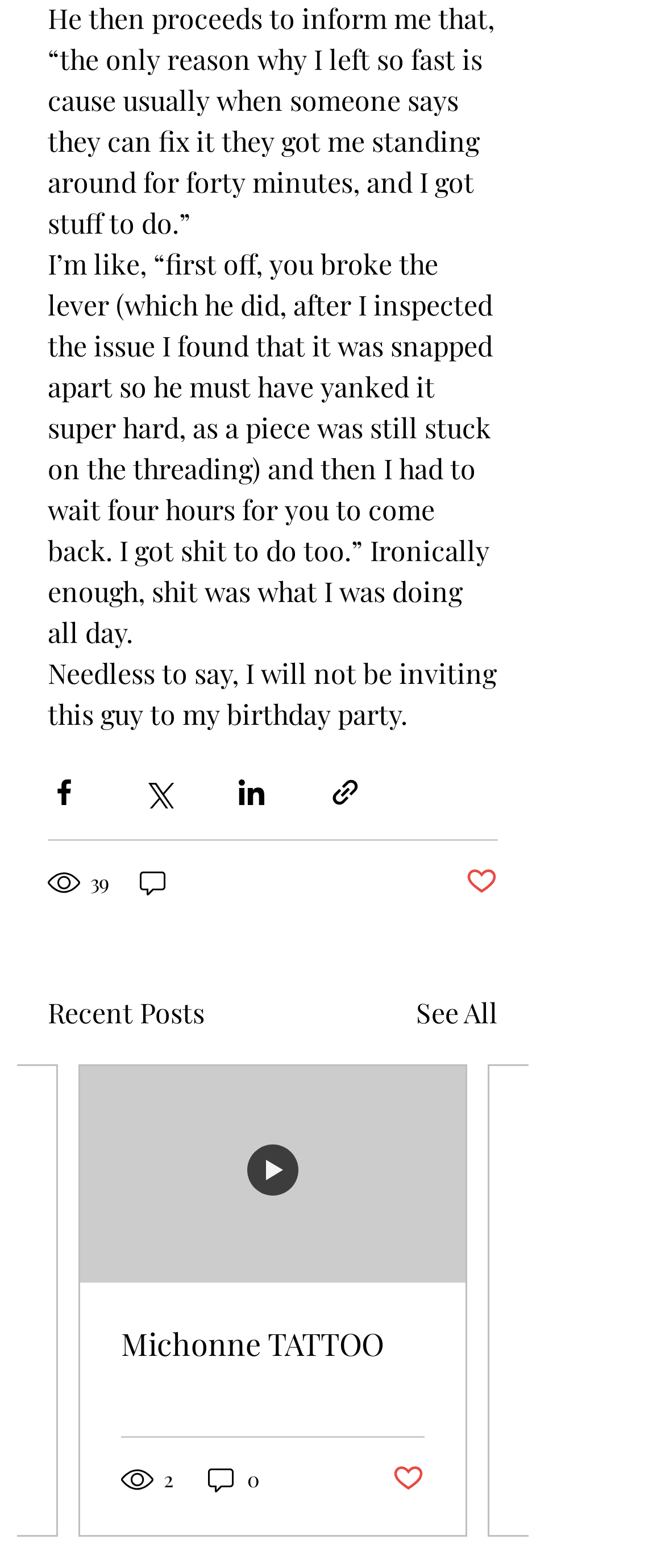How many social media sharing options are available?
Please provide a comprehensive answer based on the information in the image.

I counted the number of social media sharing buttons available on the webpage, which are 'Share via Facebook', 'Share via Twitter', 'Share via LinkedIn', and 'Share via link'. Therefore, there are 4 social media sharing options available.